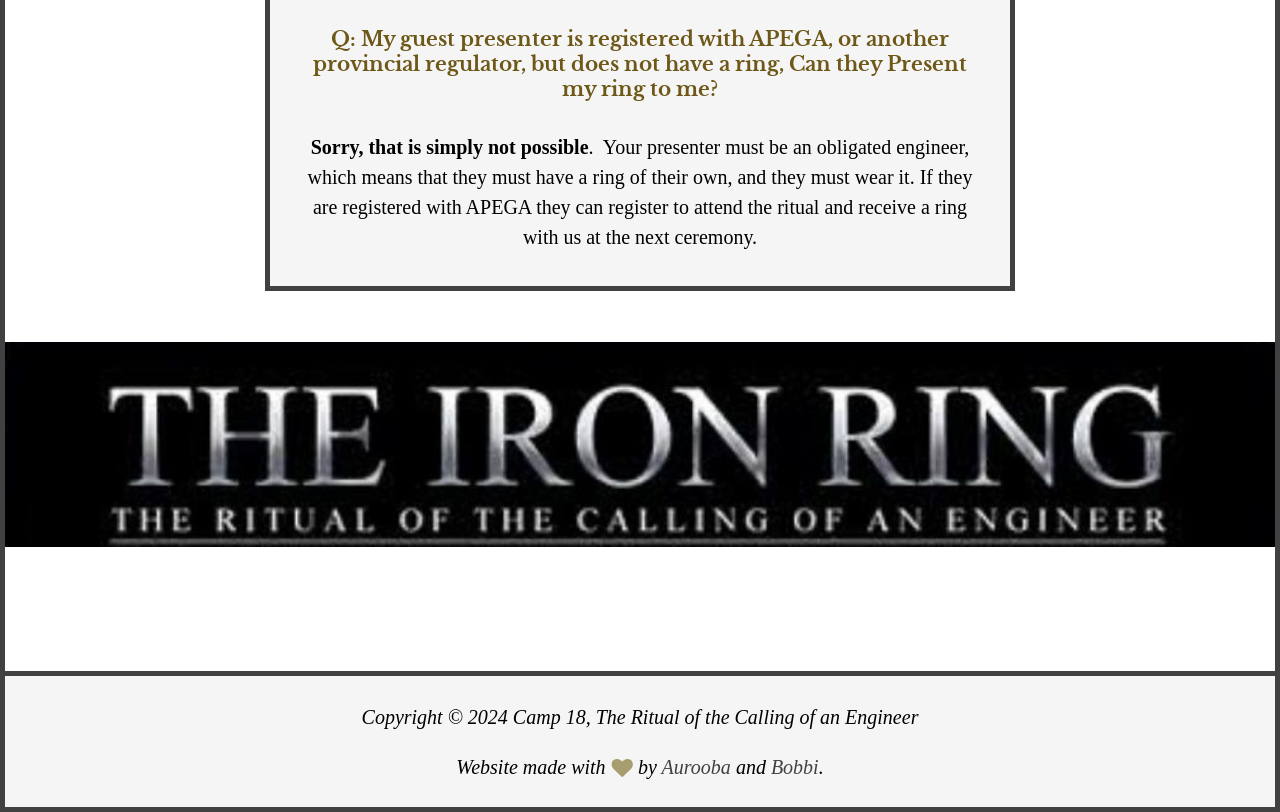What is the name of the ritual mentioned on the webpage?
From the screenshot, supply a one-word or short-phrase answer.

The Ritual of the Calling of an Engineer